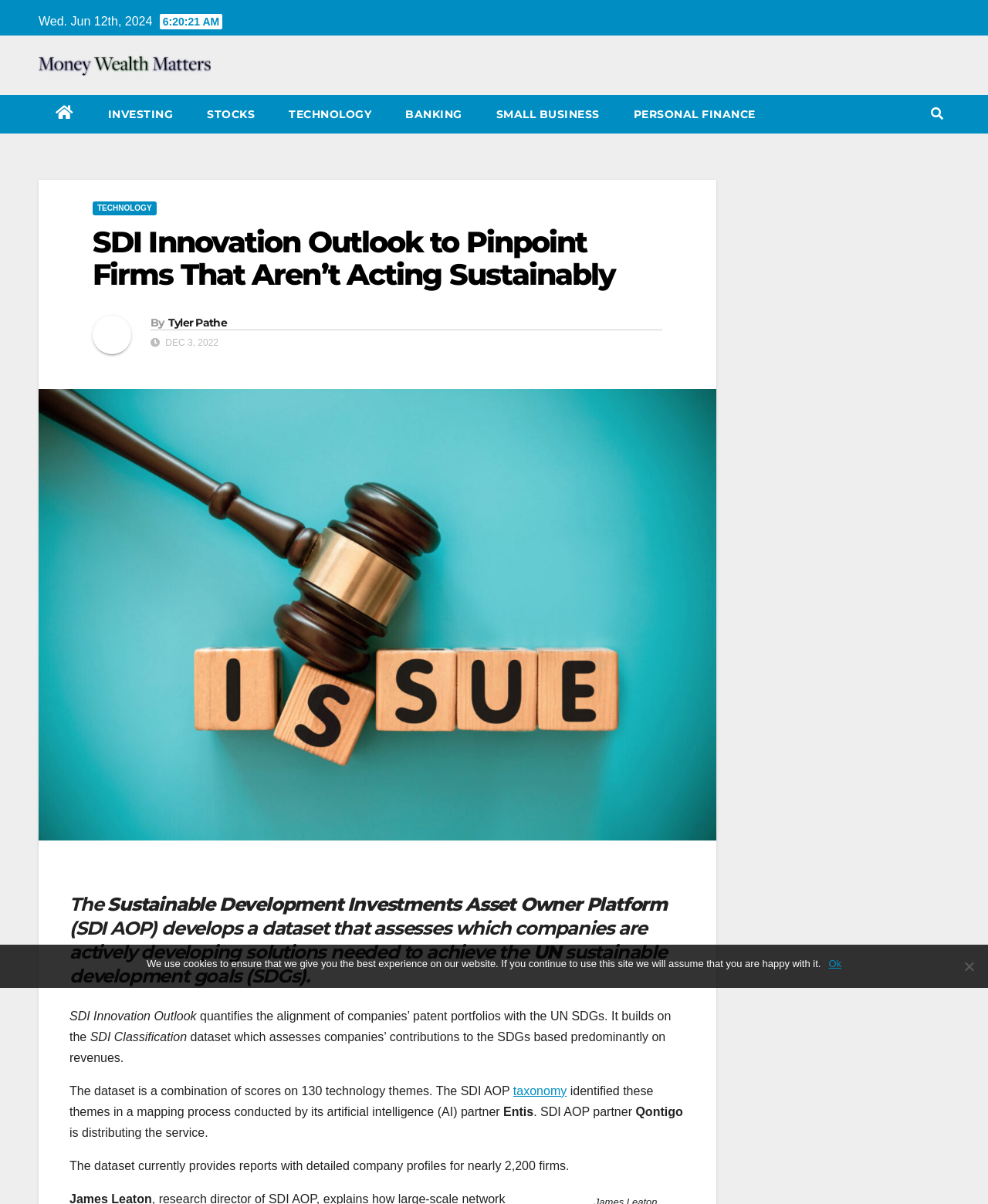Identify the bounding box for the UI element that is described as follows: "Stocks".

[0.192, 0.079, 0.275, 0.111]